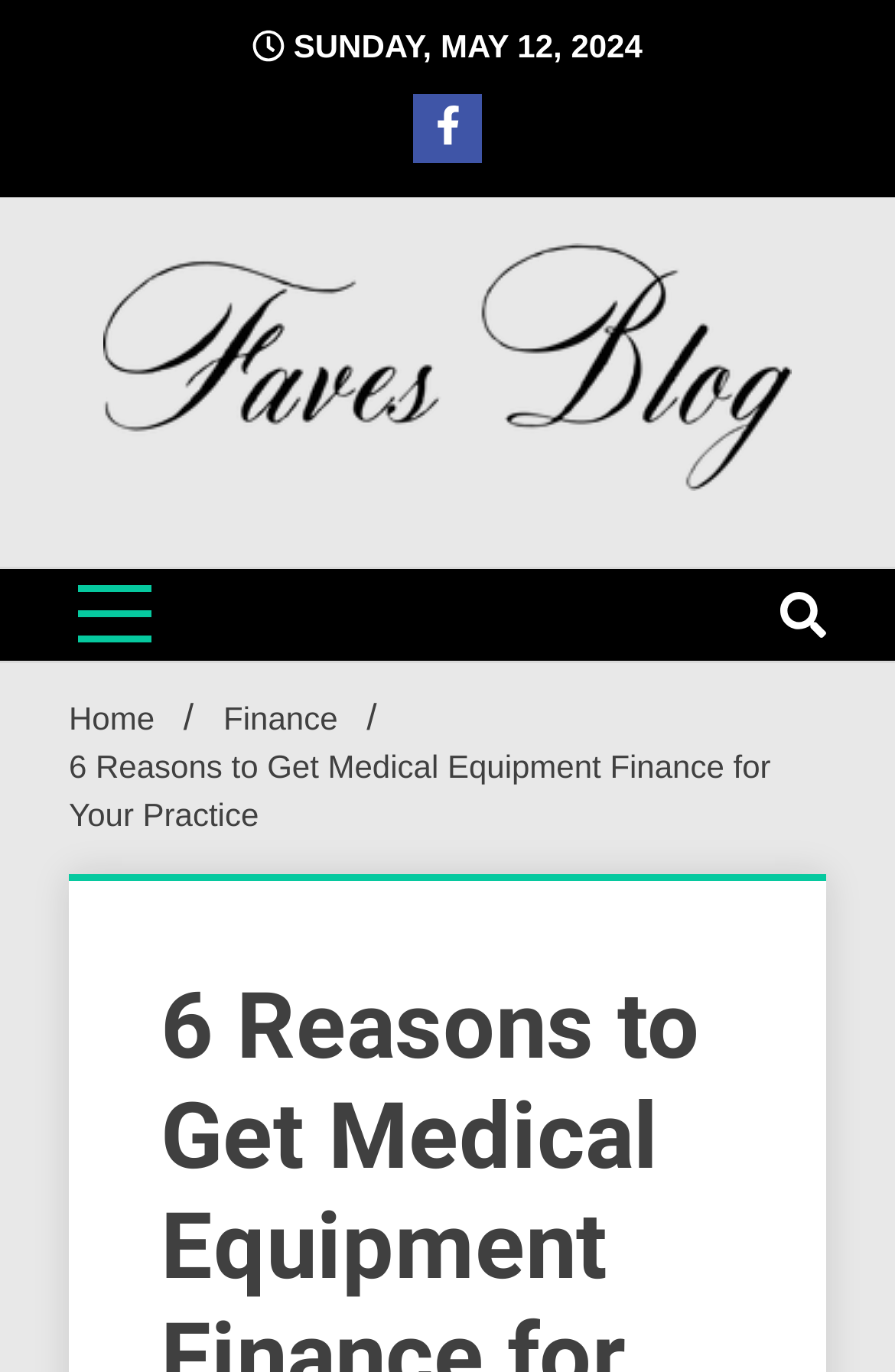Give a short answer to this question using one word or a phrase:
What are the categories mentioned on the webpage?

Lifestyle | Education | Fashion | Health